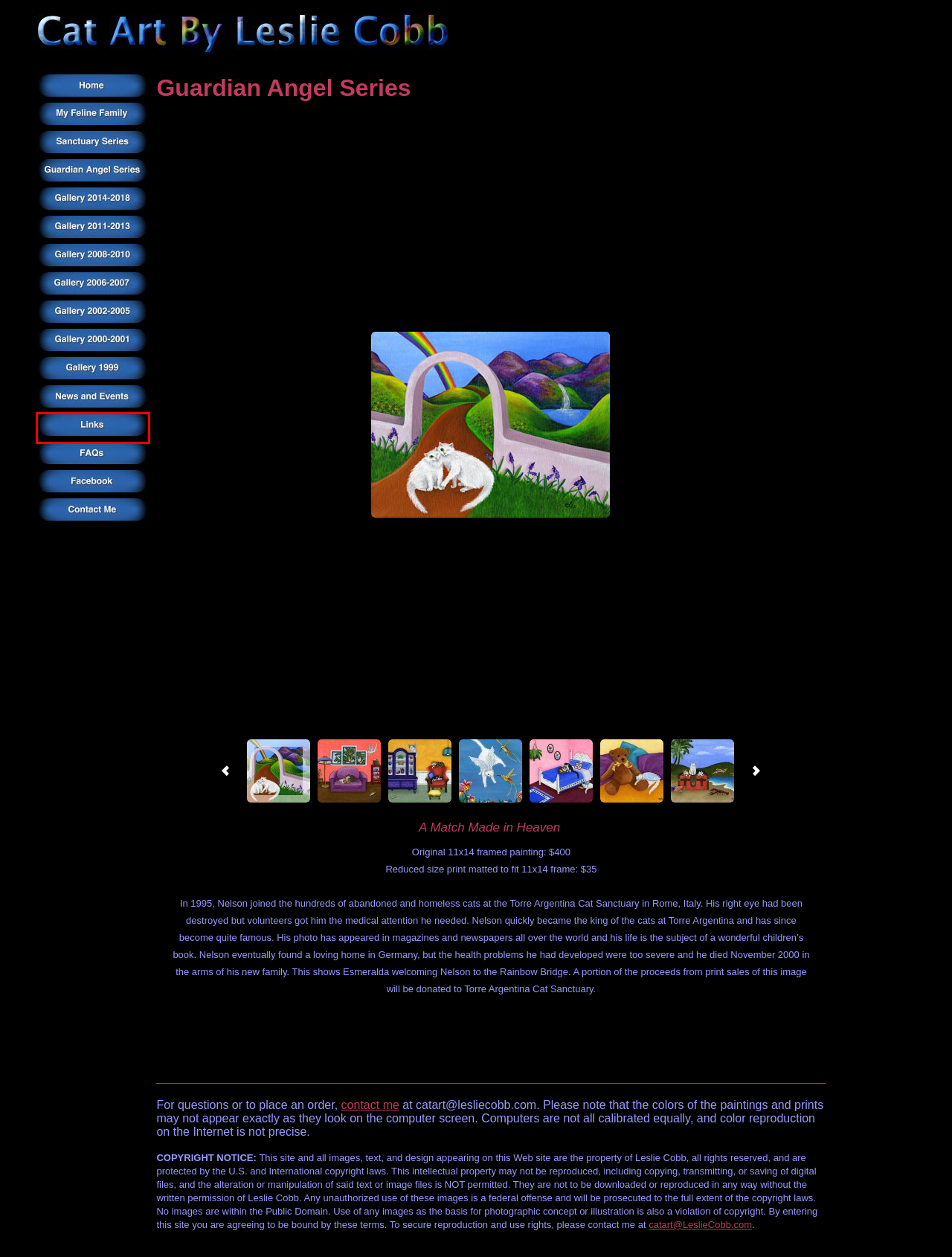Given a screenshot of a webpage with a red bounding box around an element, choose the most appropriate webpage description for the new page displayed after clicking the element within the bounding box. Here are the candidates:
A. Sanctuary Series
B. Gallery 2000-2001
C. News and Events
D. Links
E. Home
F. Gallery 1999
G. Gallery 2011-2013
H. Frequently Asked Questions

D